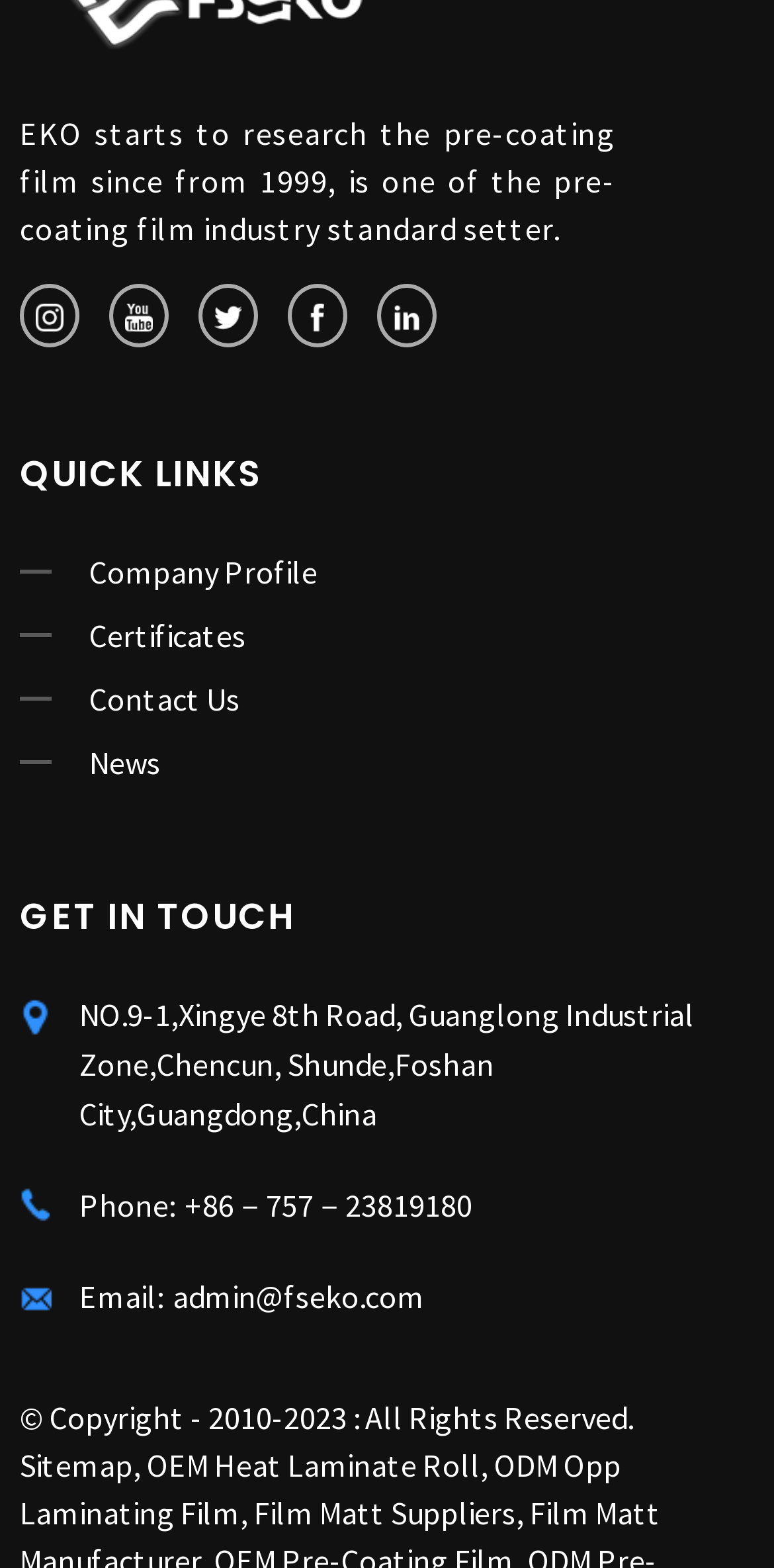What is the copyright year of the webpage?
Answer with a single word or phrase, using the screenshot for reference.

2010-2023